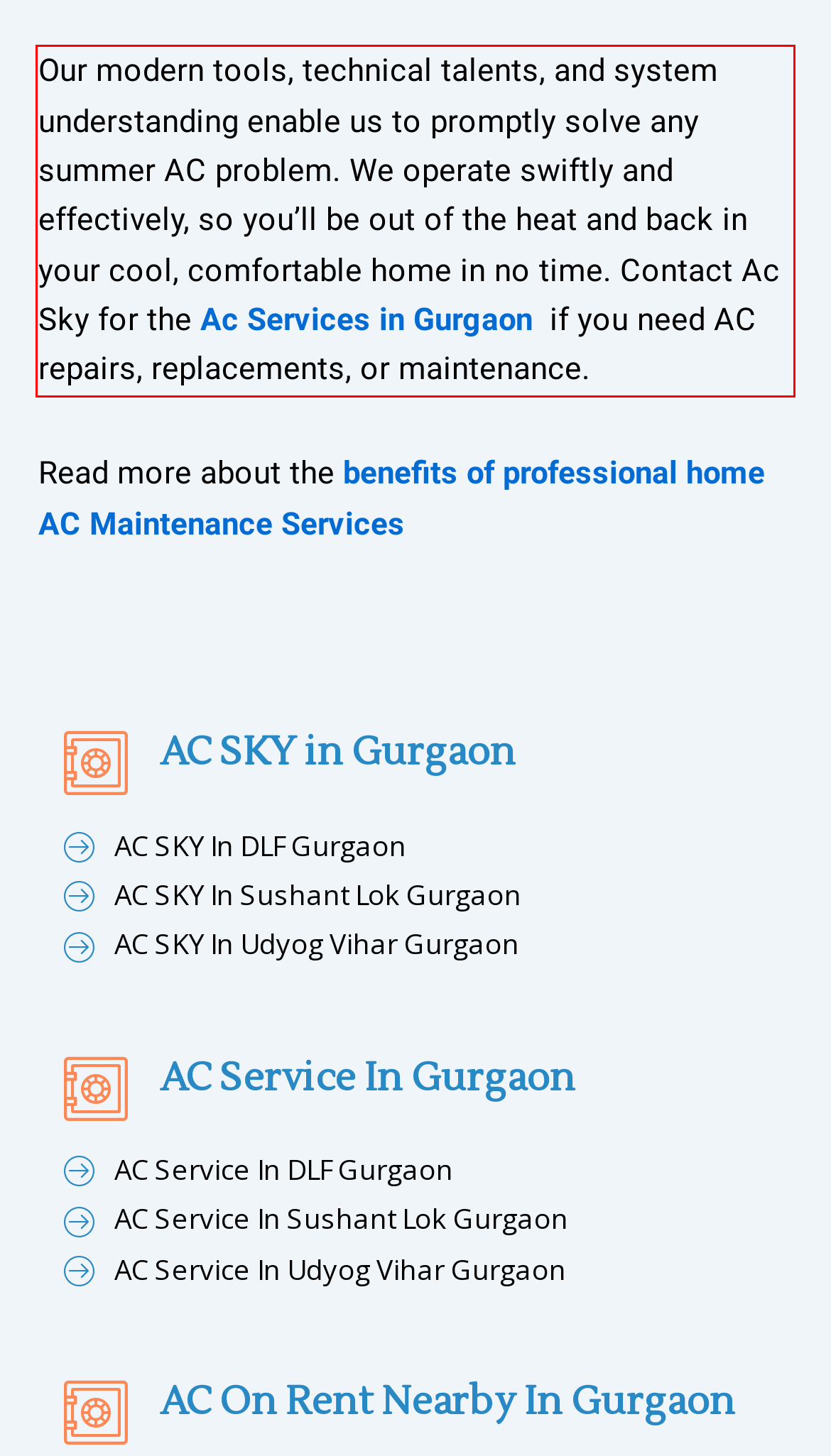You are given a screenshot showing a webpage with a red bounding box. Perform OCR to capture the text within the red bounding box.

Our modern tools, technical talents, and system understanding enable us to promptly solve any summer AC problem. We operate swiftly and effectively, so you’ll be out of the heat and back in your cool, comfortable home in no time. Contact Ac Sky for the Ac Services in Gurgaon if you need AC repairs, replacements, or maintenance.